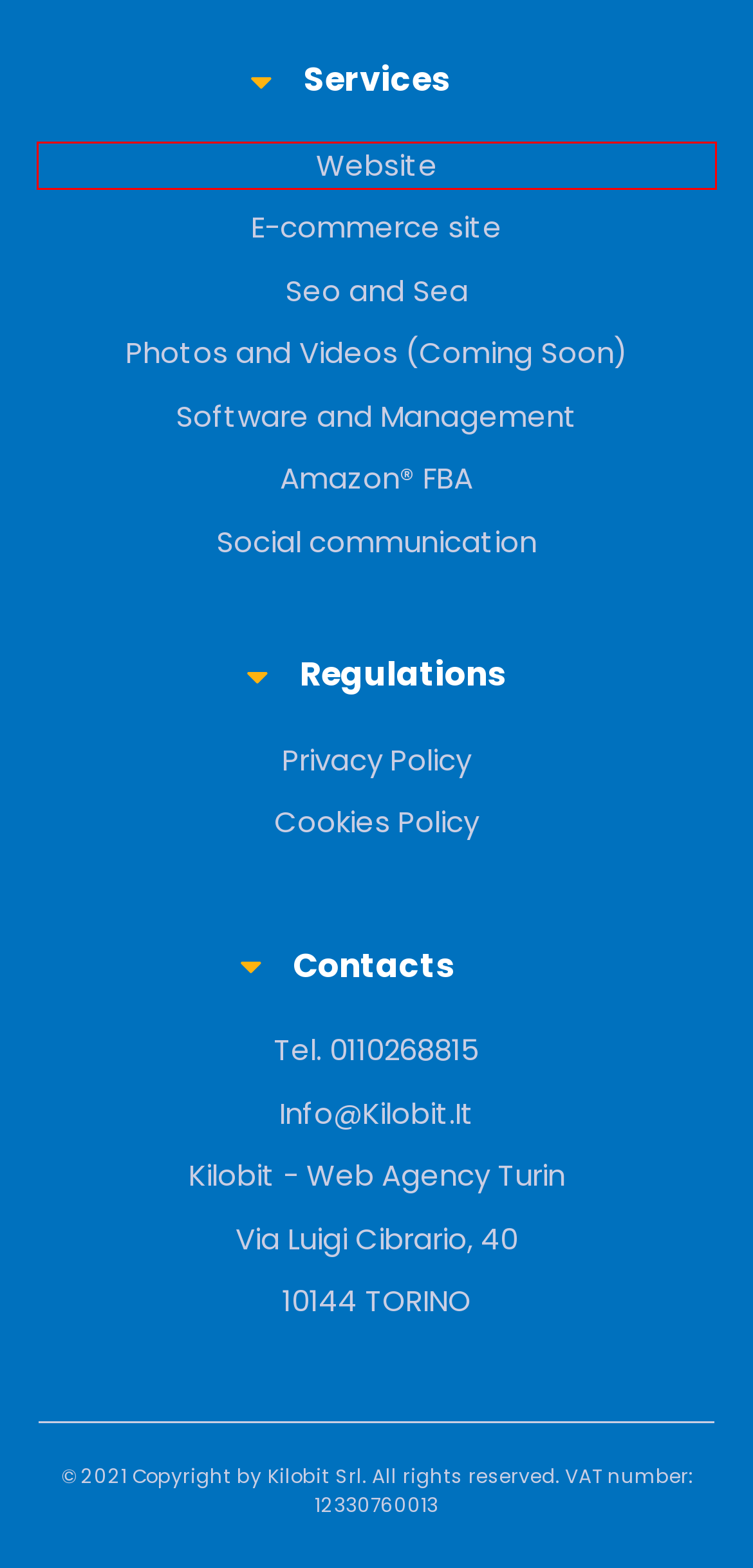Analyze the screenshot of a webpage featuring a red rectangle around an element. Pick the description that best fits the new webpage after interacting with the element inside the red bounding box. Here are the candidates:
A. Software and Management - Kilobit Web Agency Turin
B. Website - Kilobit Web Agency Turin
C. Privacy Policy di Kilobit - Web Agency Torino - Realizzazione Siti Internet
D. Amazon FBA - Kilobit Web Agency Turin
E. Social Communication - Kilobit Web Agency Turin
F. E-commerce site - Kilobit Web Agency Turin
G. Cookie Policy di Kilobit - Web Agency Torino - Realizzazione Siti Internet
H. Portfolio - Kilobit Web Agency Turin

B